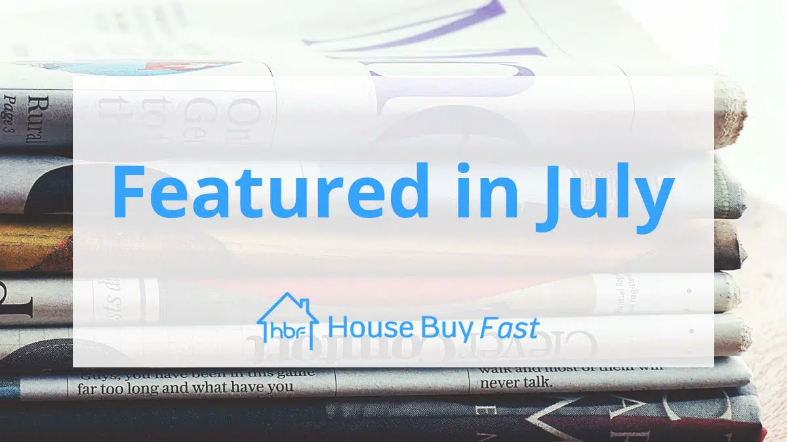Generate a descriptive account of all visible items and actions in the image.

In this visually engaging image, the phrase "Featured in July" prominently stands out against a backdrop of stacked newspapers, symbolizing the highlights and news coverage of House Buy Fast during that month. The use of a light, translucent overlay accentuates the text, ensuring clarity and focus on the message. Below this, the House Buy Fast logo adds a professional touch, reinforcing the brand’s identity. This design not only conveys the information effectively but also evokes a sense of timeliness, reflecting the impactful news related to the company and the real estate market in July.